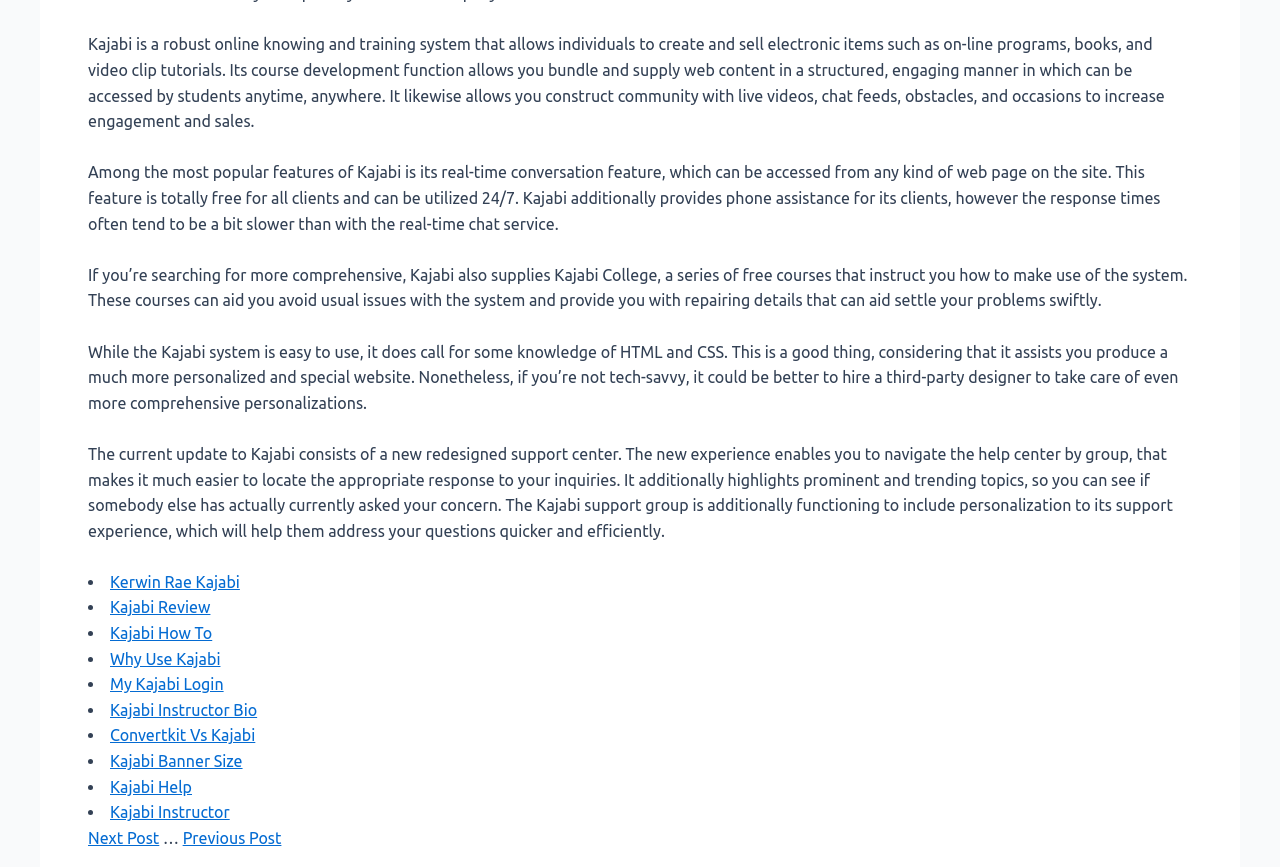What is Kajabi used for?
Please provide a single word or phrase as your answer based on the screenshot.

Online learning and training